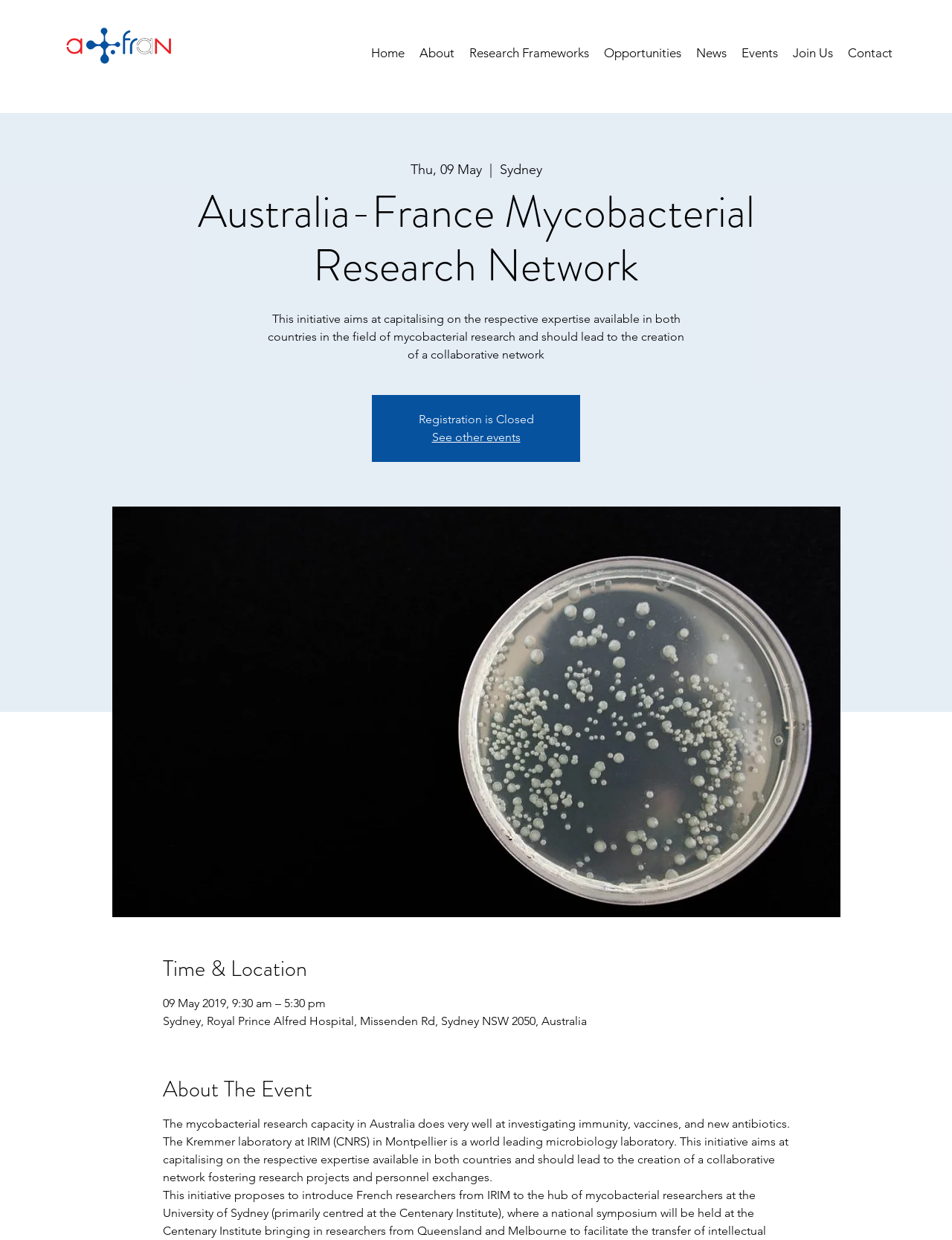Given the webpage screenshot and the description, determine the bounding box coordinates (top-left x, top-left y, bottom-right x, bottom-right y) that define the location of the UI element matching this description: Home

[0.382, 0.024, 0.433, 0.061]